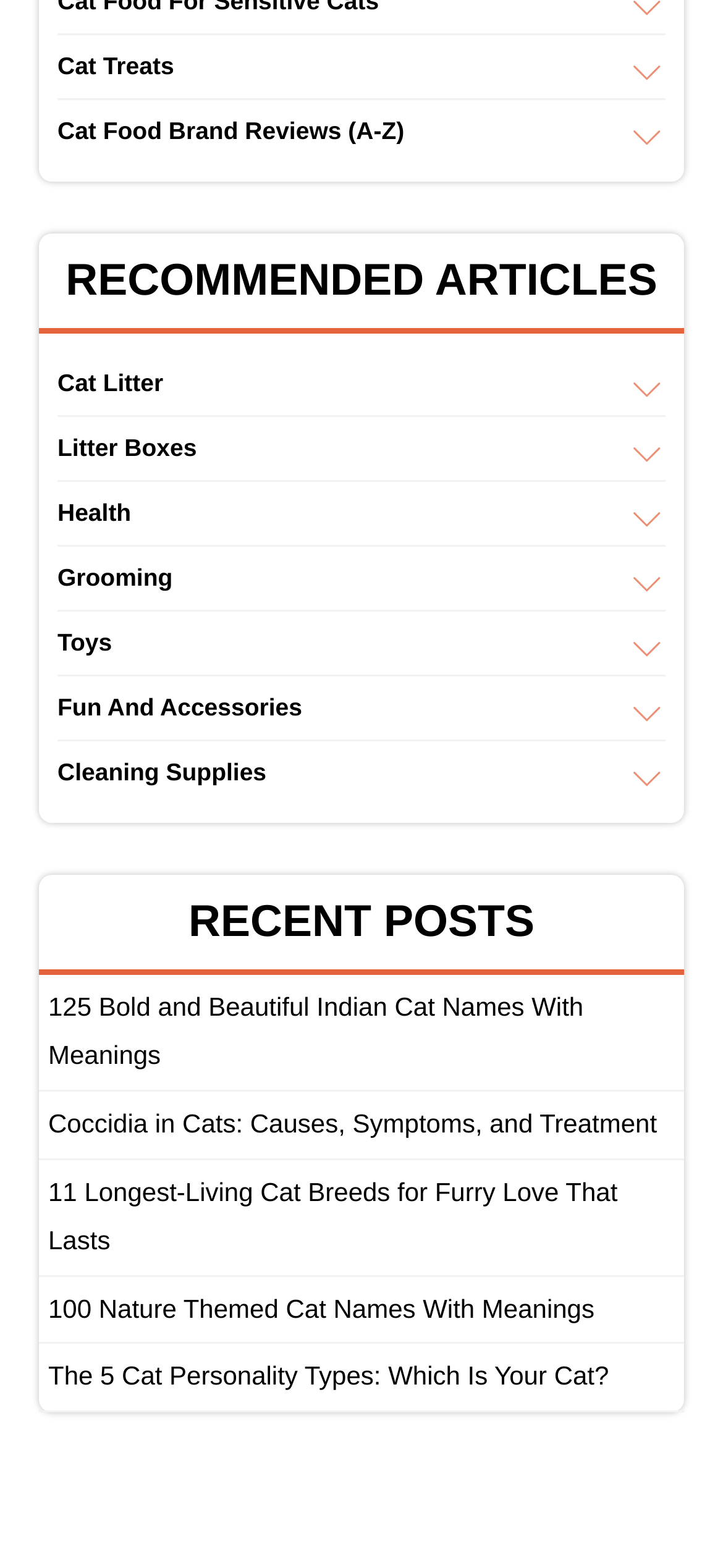What type of cat is suitable for indoor living?
Based on the screenshot, provide your answer in one word or phrase.

Indoor Cats